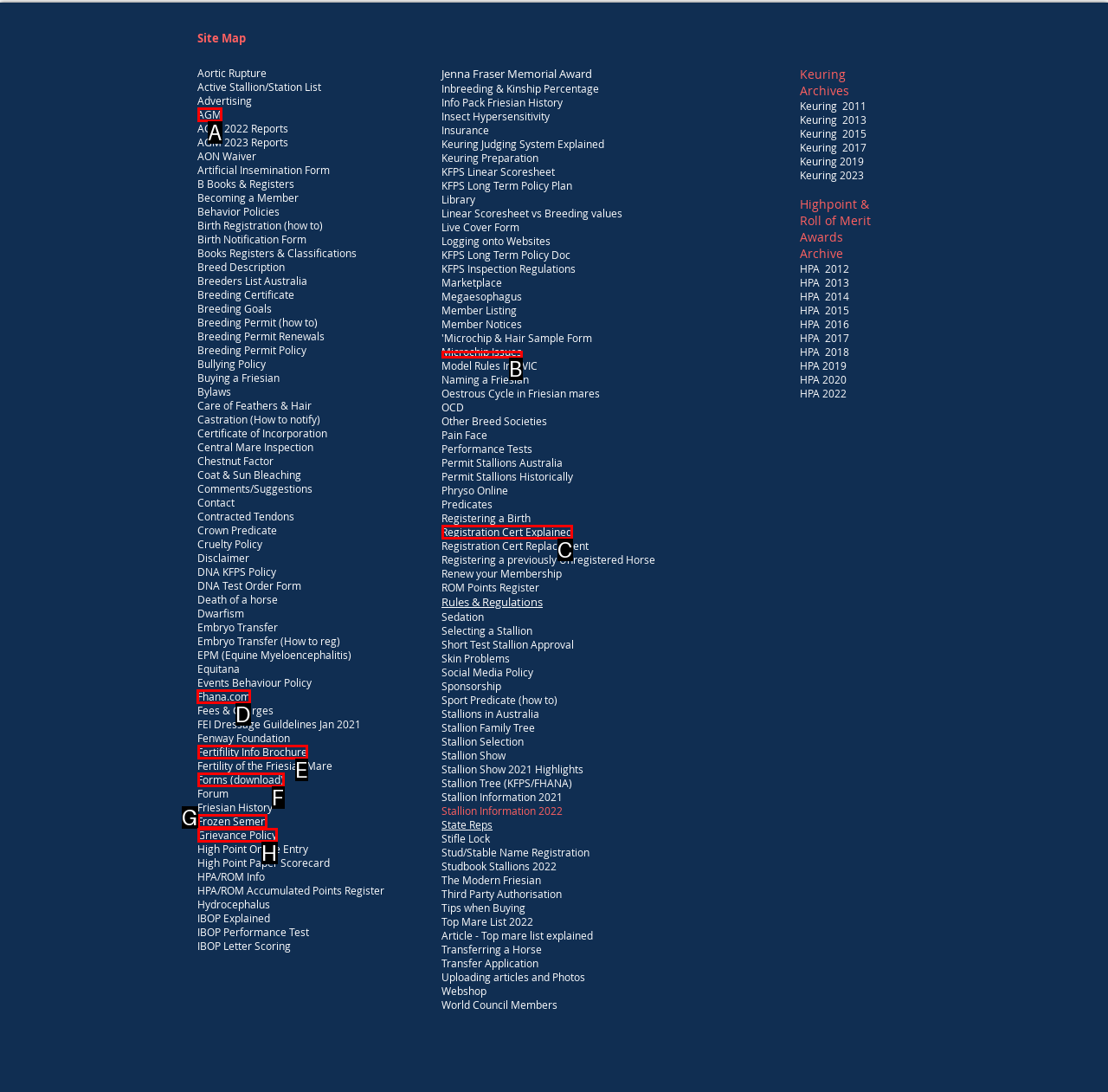Identify which lettered option to click to carry out the task: Access Fhana.com. Provide the letter as your answer.

D